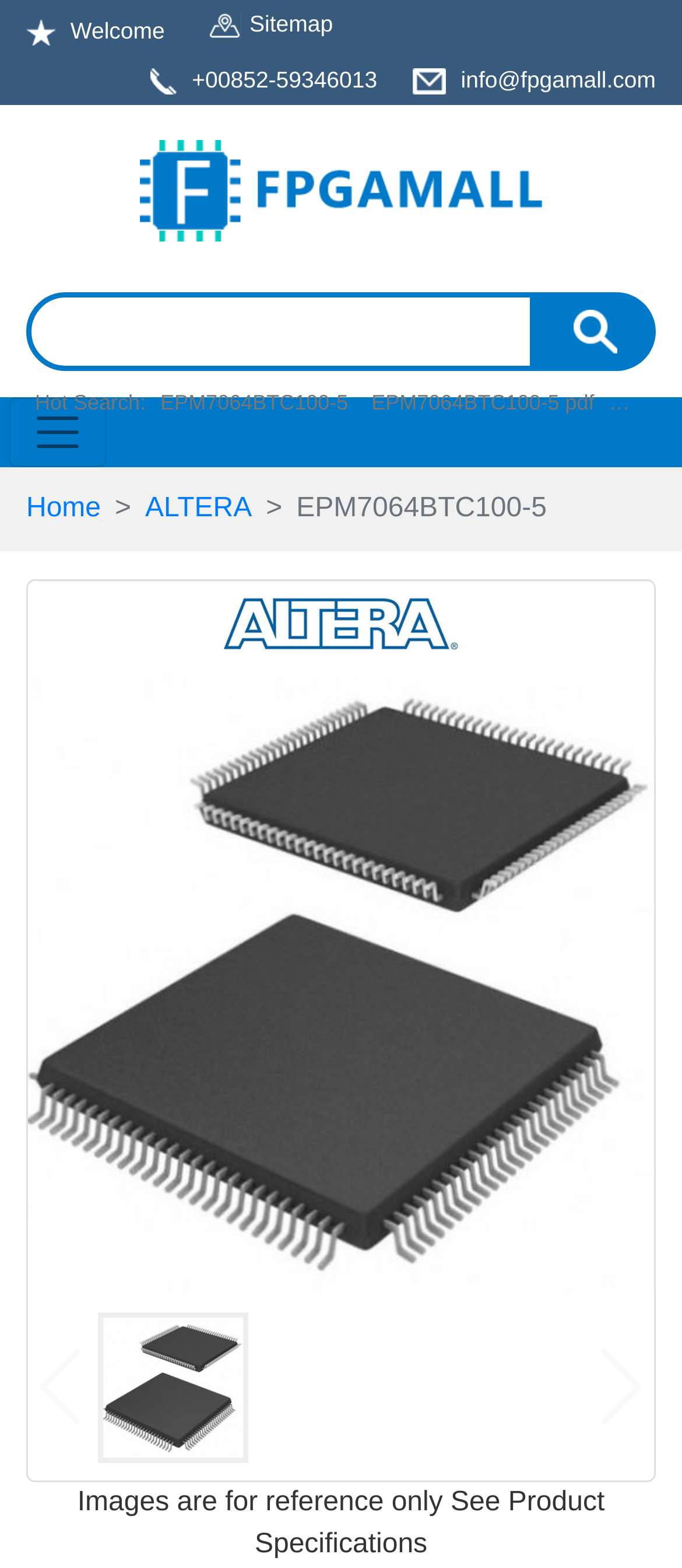Provide the bounding box coordinates, formatted as (top-left x, top-left y, bottom-right x, bottom-right y), with all values being floating point numbers between 0 and 1. Identify the bounding box of the UI element that matches the description: title="FPGA Solutions,FPGA Technologies"

[0.205, 0.094, 0.795, 0.143]